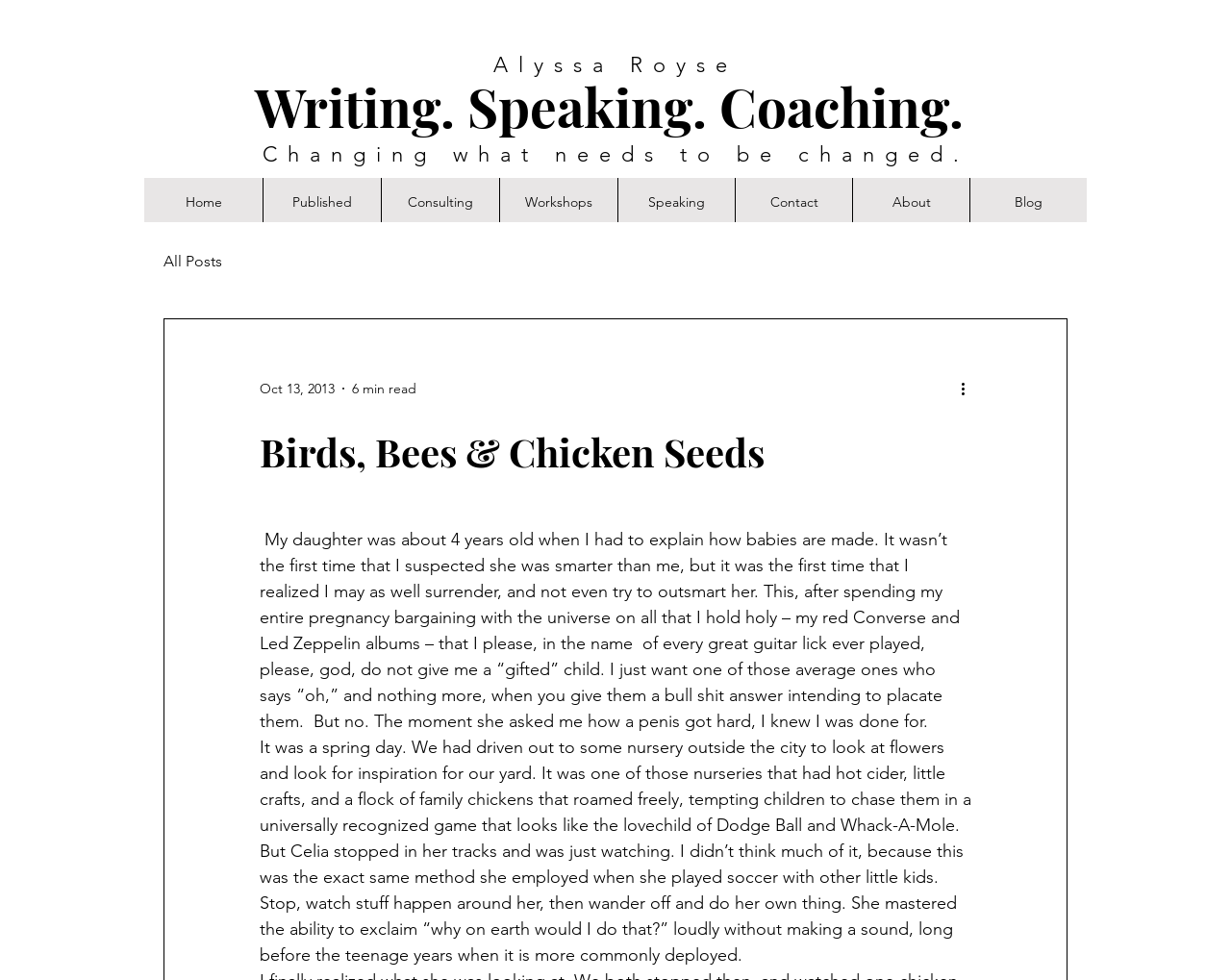What is the author's profession?
Please analyze the image and answer the question with as much detail as possible.

The author's profession can be inferred from the text 'Alyssa Royse W' followed by 'riting. Speaking. Coaching.' which suggests that the author is a writer, speaker, and coach.